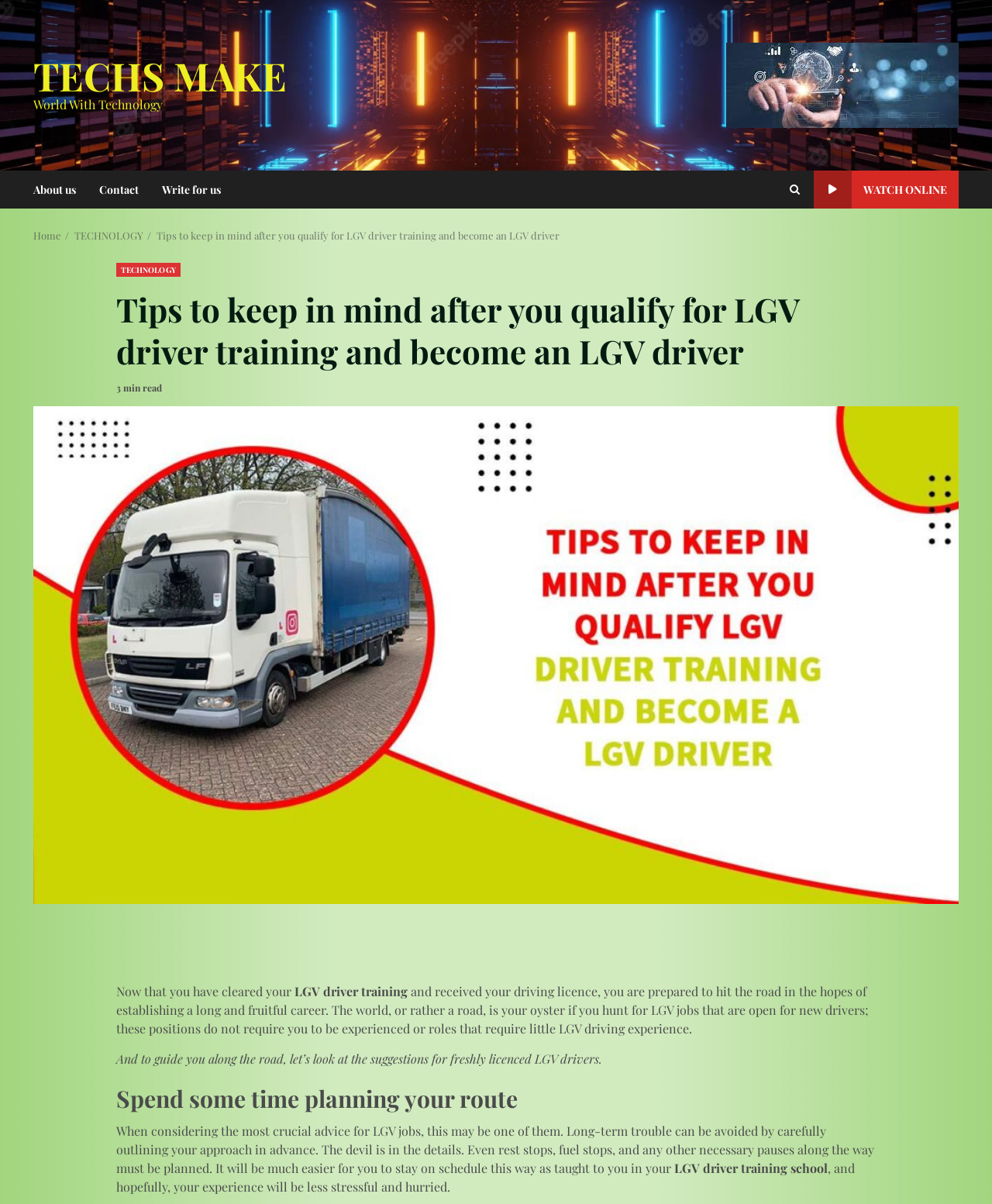Please determine the bounding box coordinates of the element's region to click in order to carry out the following instruction: "Watch online". The coordinates should be four float numbers between 0 and 1, i.e., [left, top, right, bottom].

[0.82, 0.142, 0.966, 0.173]